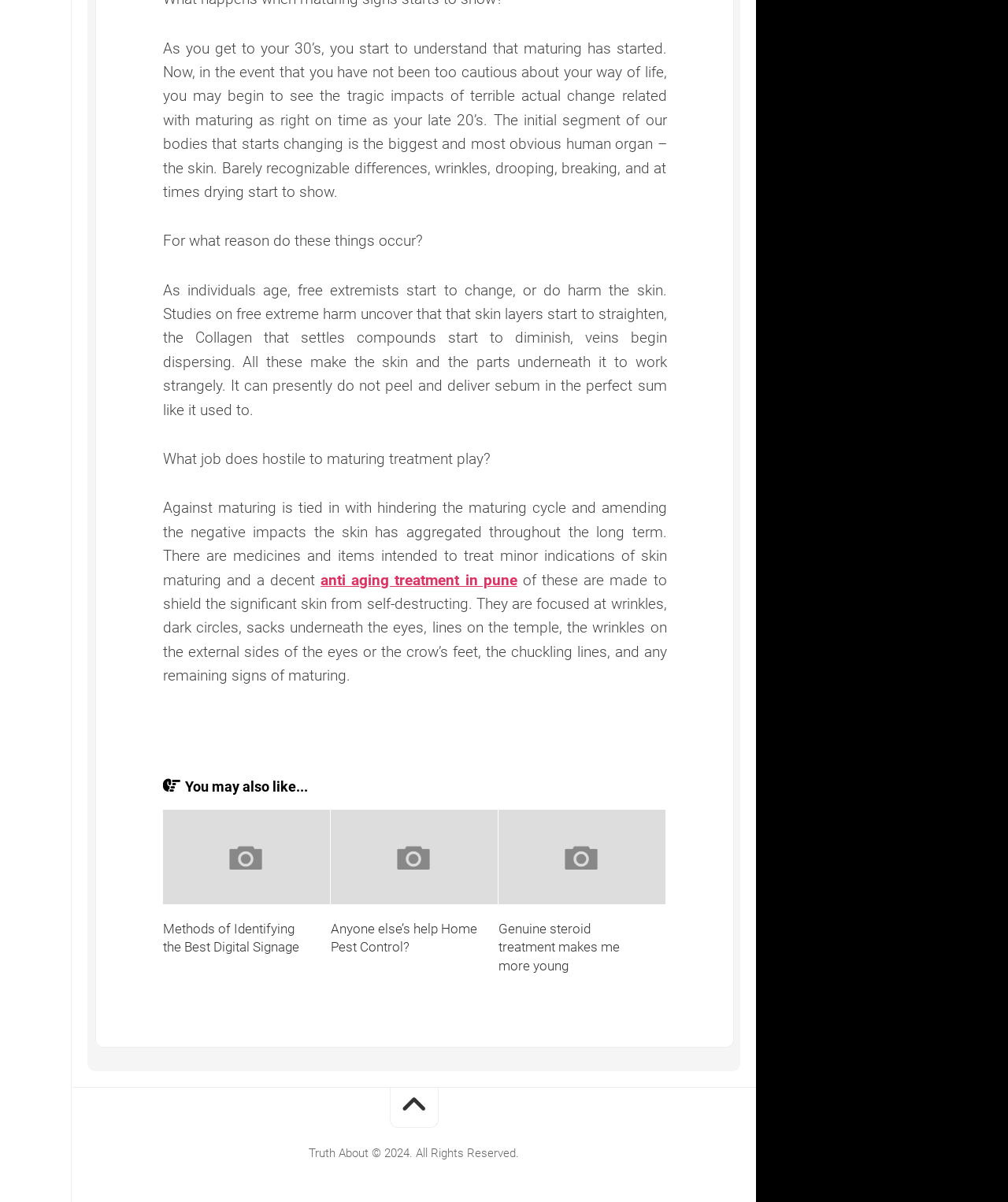What is the purpose of anti-aging treatments?
Respond with a short answer, either a single word or a phrase, based on the image.

To prevent aging cycle